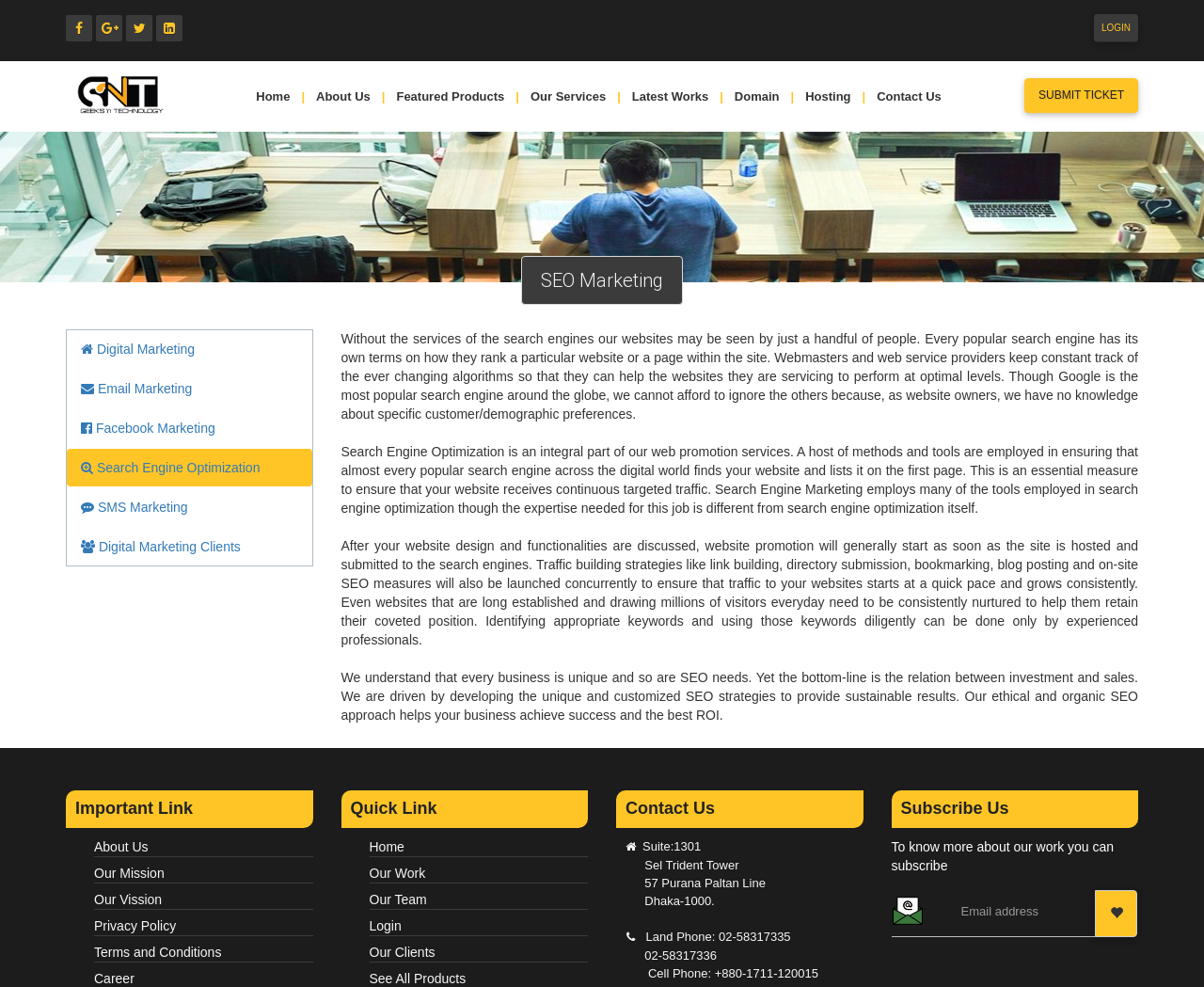Specify the bounding box coordinates of the area that needs to be clicked to achieve the following instruction: "Click on the Domain button".

[0.601, 0.062, 0.657, 0.133]